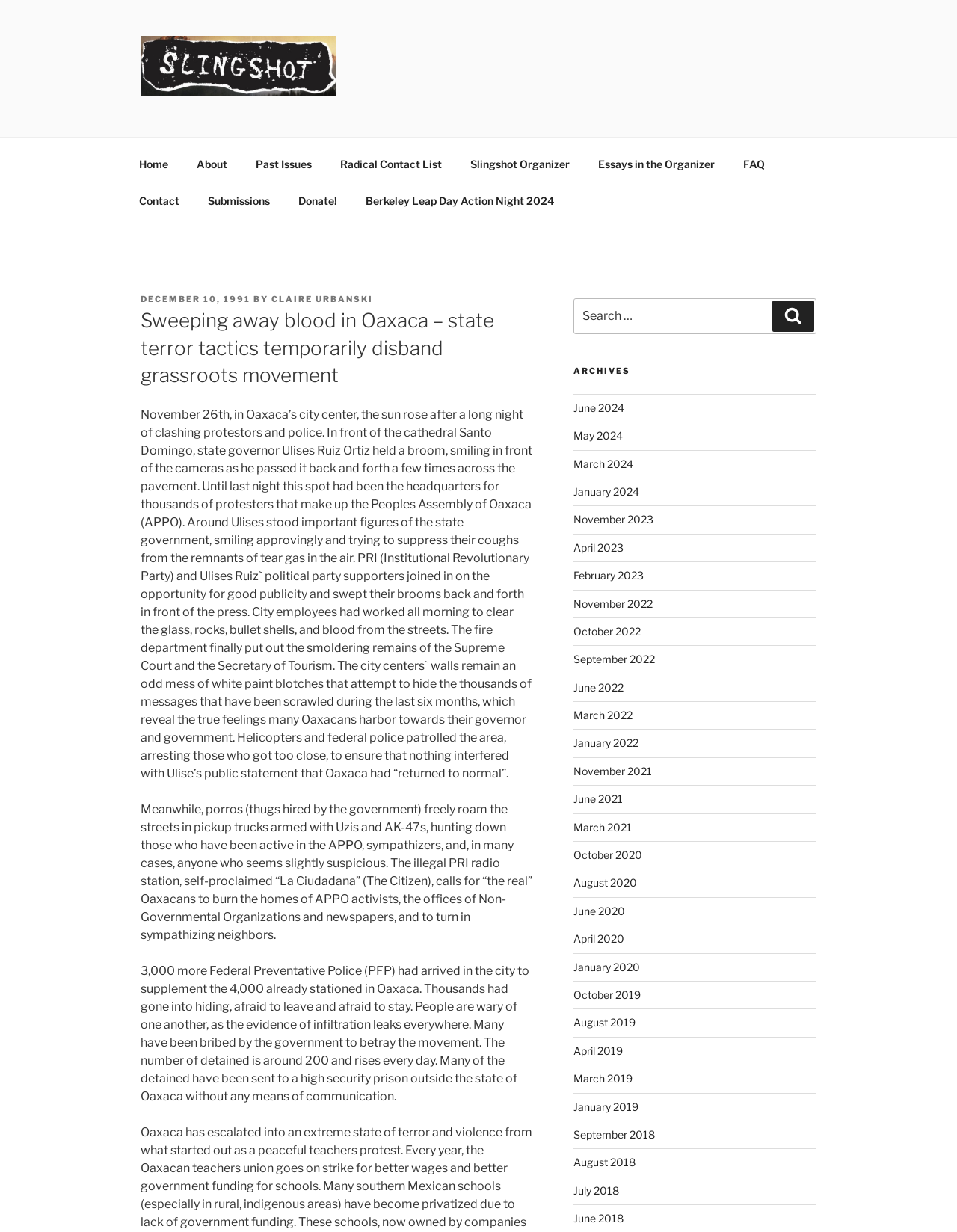Predict the bounding box coordinates of the area that should be clicked to accomplish the following instruction: "Search for something". The bounding box coordinates should consist of four float numbers between 0 and 1, i.e., [left, top, right, bottom].

[0.599, 0.242, 0.853, 0.271]